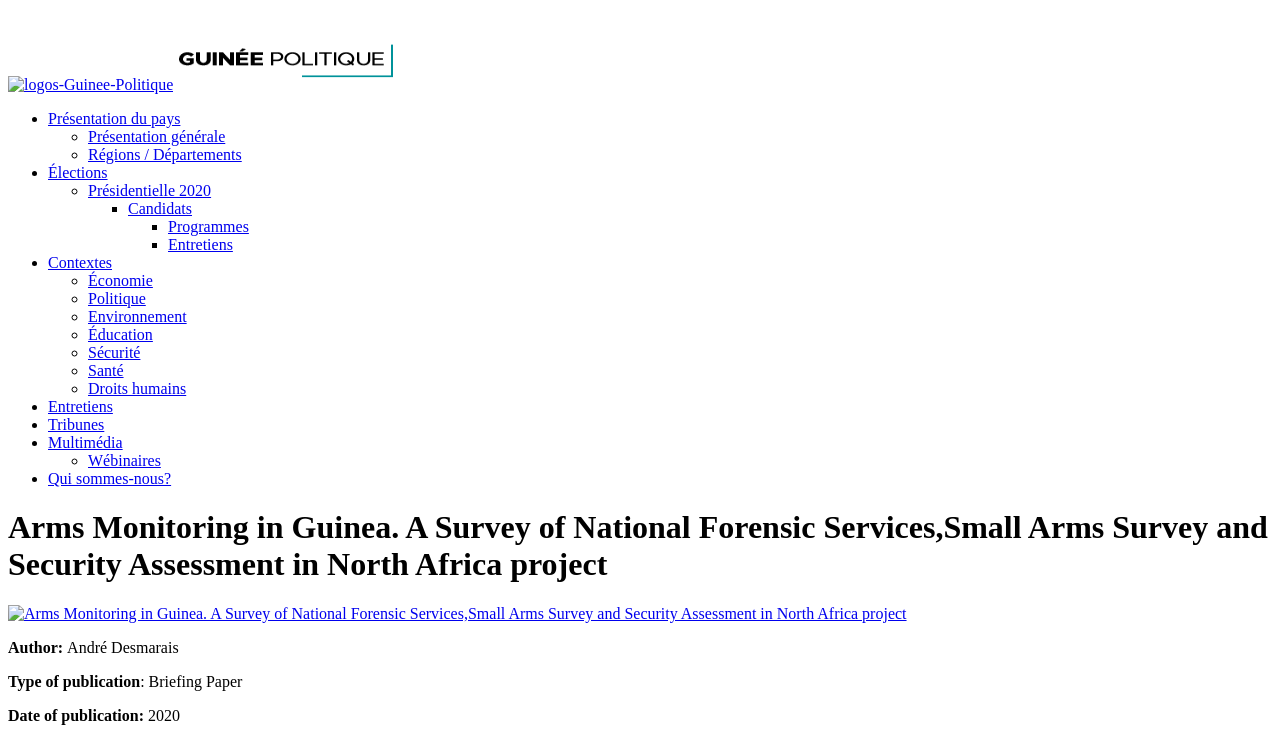Provide a thorough description of this webpage.

This webpage appears to be a portal for a research project or publication related to arms monitoring in Guinea. At the top left corner, there are two logos of "Guinée Politique" side by side. Below the logos, there is a list of links organized into categories, each marked with a bullet point or a square symbol. The categories include "Présentation du pays", "Élections", "Contextes", and others. Each category has several sub-links, such as "Présentation générale", "Régions / Départements", "Candidats", and so on.

On the lower half of the page, there is a heading that reads "Arms Monitoring in Guinea. A Survey of National Forensic Services, Small Arms Survey and Security Assessment in North Africa project". Below the heading, there is a link with the same title, accompanied by an image. Underneath, there is a section with metadata about the publication, including the author's name, André Desmarais, the type of publication, which is a briefing paper, and the date of publication, 2020.